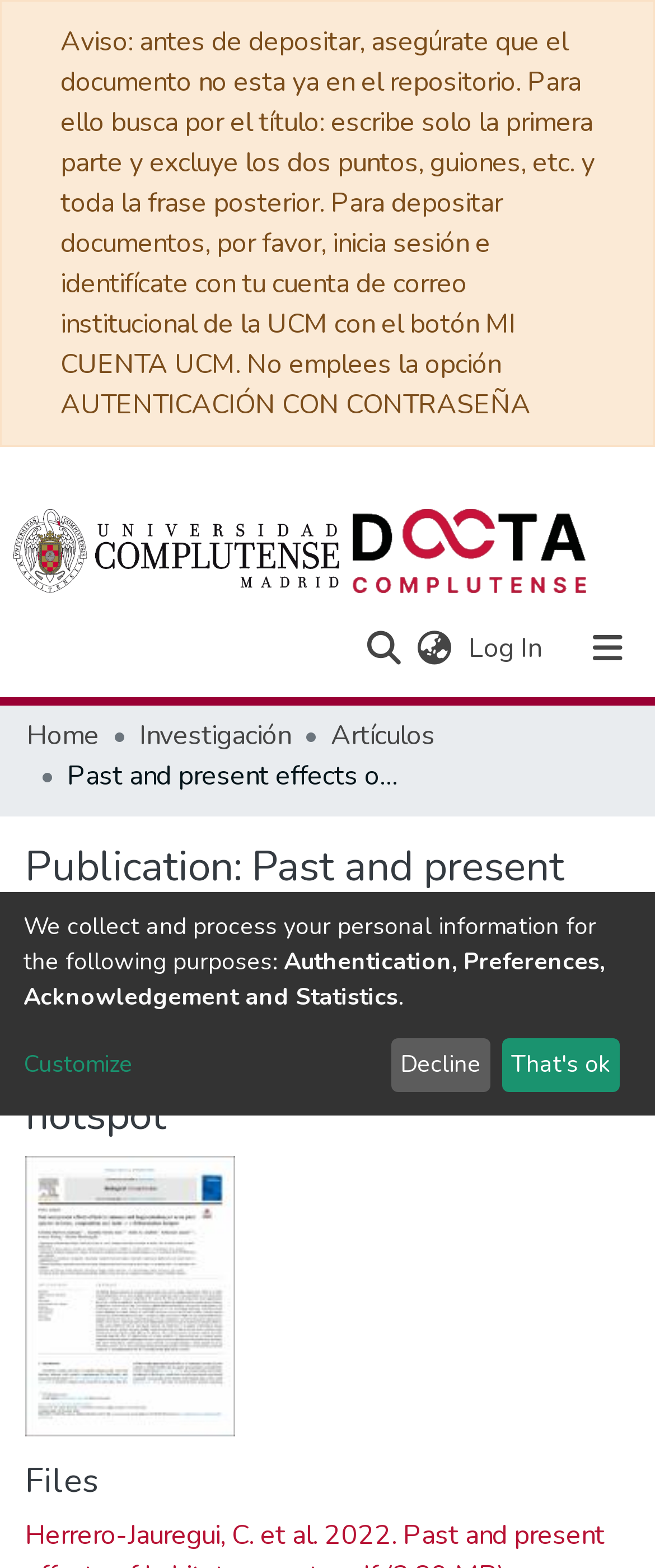Show the bounding box coordinates for the element that needs to be clicked to execute the following instruction: "Sign up for the newsletter". Provide the coordinates in the form of four float numbers between 0 and 1, i.e., [left, top, right, bottom].

None